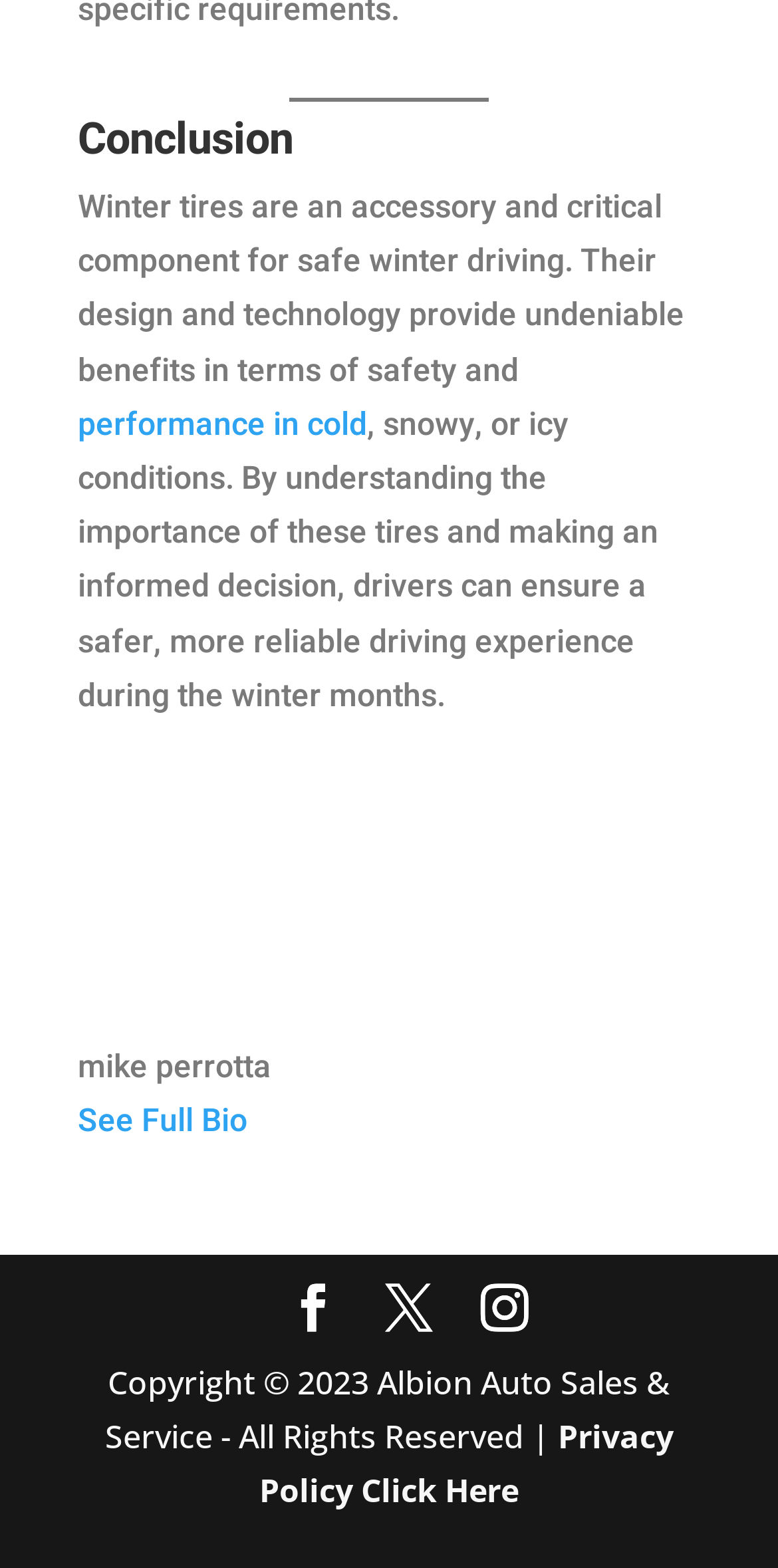Provide your answer to the question using just one word or phrase: What is the topic of the article?

Winter tires